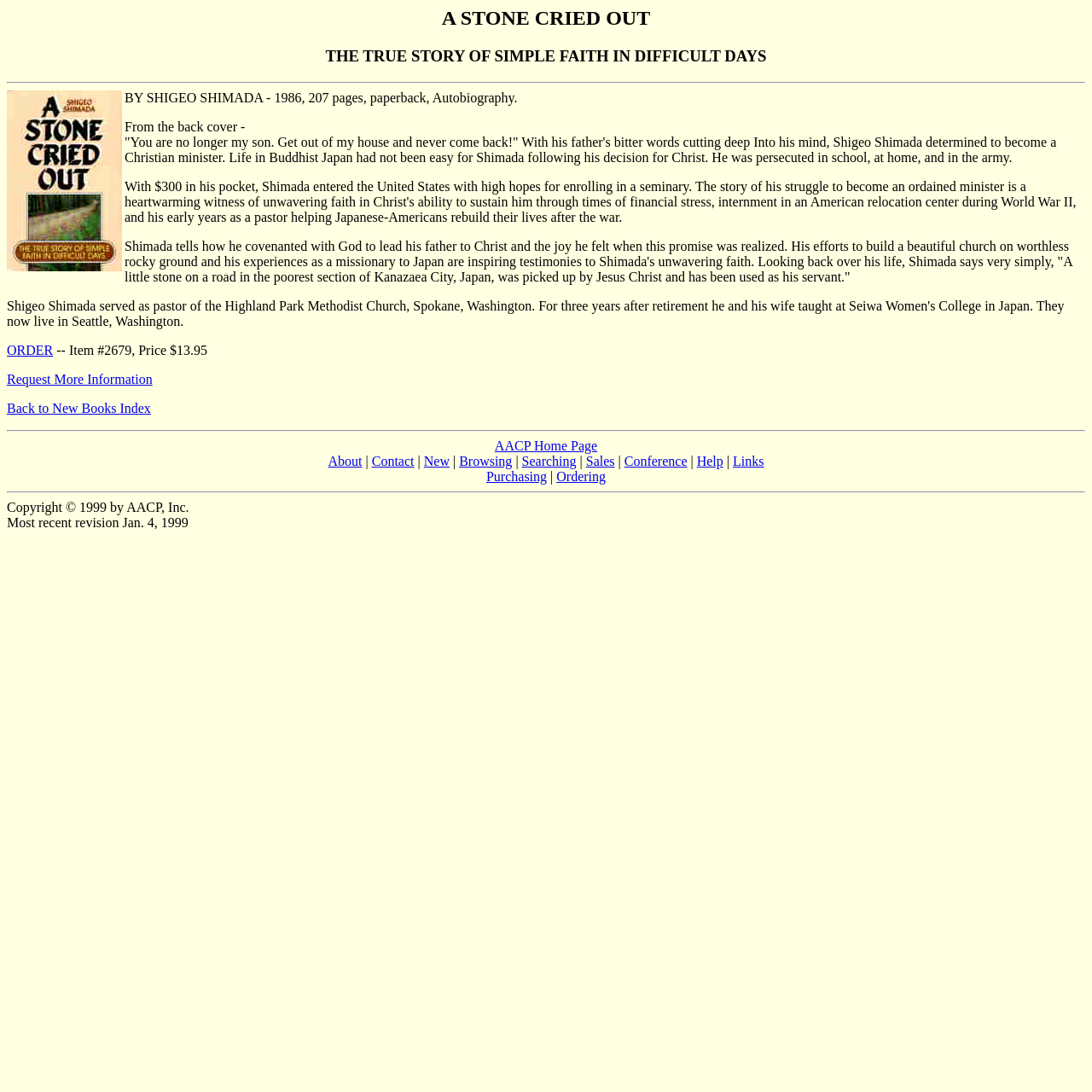Create an elaborate caption that covers all aspects of the webpage.

This webpage is about a book titled "A Stone Cried Out" by Shigeo Shimada, published in 1986. The book's title and subtitle, "The True Story of Simple Faith in Difficult Days", are prominently displayed at the top of the page. Below the title, there is a horizontal separator line. 

To the right of the separator line, there is a small image, likely a book cover or a related icon. Next to the image, there is a brief description of the book, including the author, publication year, number of pages, and format. 

Below the book description, there is a quote from the back cover of the book, which tells the story of the author's journey to become a Christian minister in Buddhist Japan. The quote is followed by a longer passage that summarizes the book's content, including the author's experiences as a missionary and his efforts to build a church.

On the right side of the page, there are several links, including "ORDER", "Request More Information", and "Back to New Books Index". These links are likely related to purchasing or learning more about the book.

At the bottom of the page, there is a horizontal separator line, followed by a row of links to other sections of the website, including the home page, about page, contact page, and others. These links are separated by vertical lines. 

Finally, at the very bottom of the page, there is a copyright notice and a note about the last revision date of the webpage.